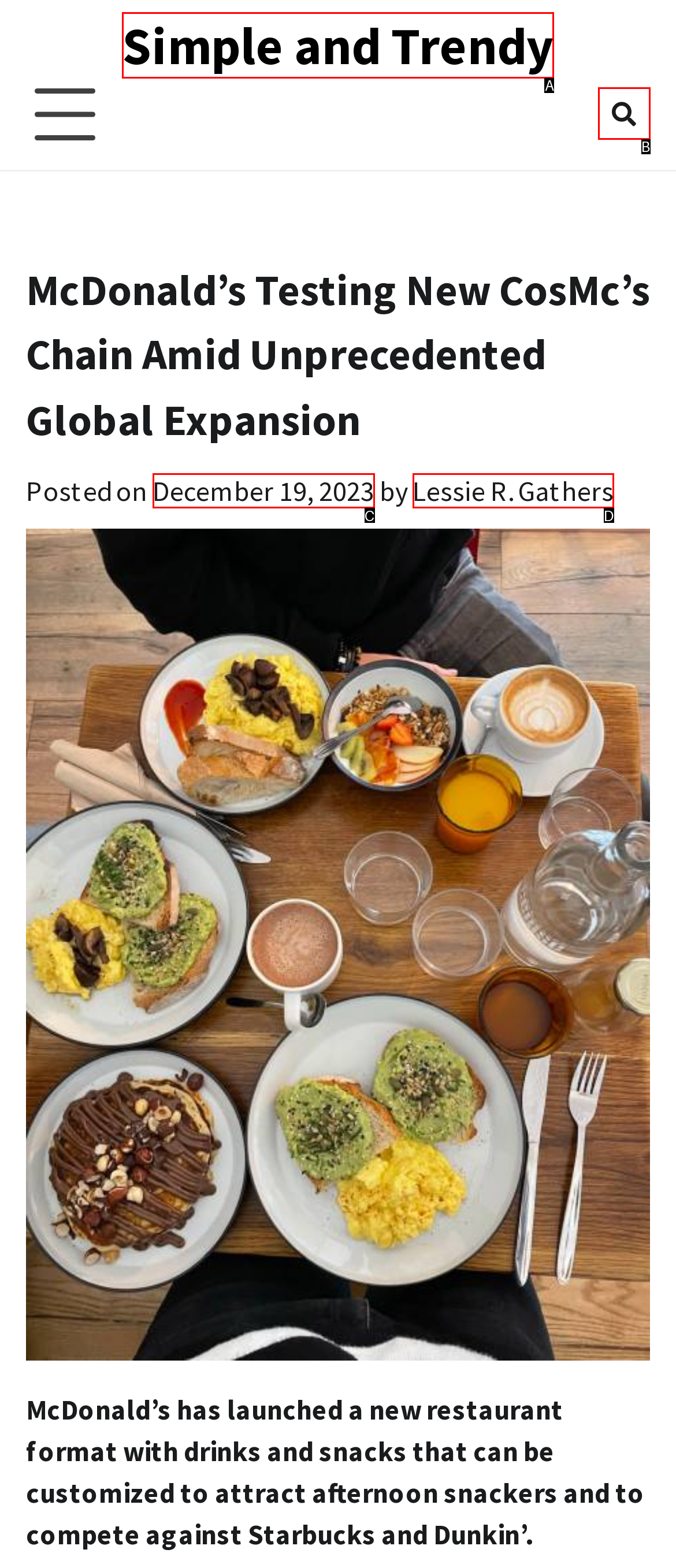Match the HTML element to the description: title="Search". Answer with the letter of the correct option from the provided choices.

B